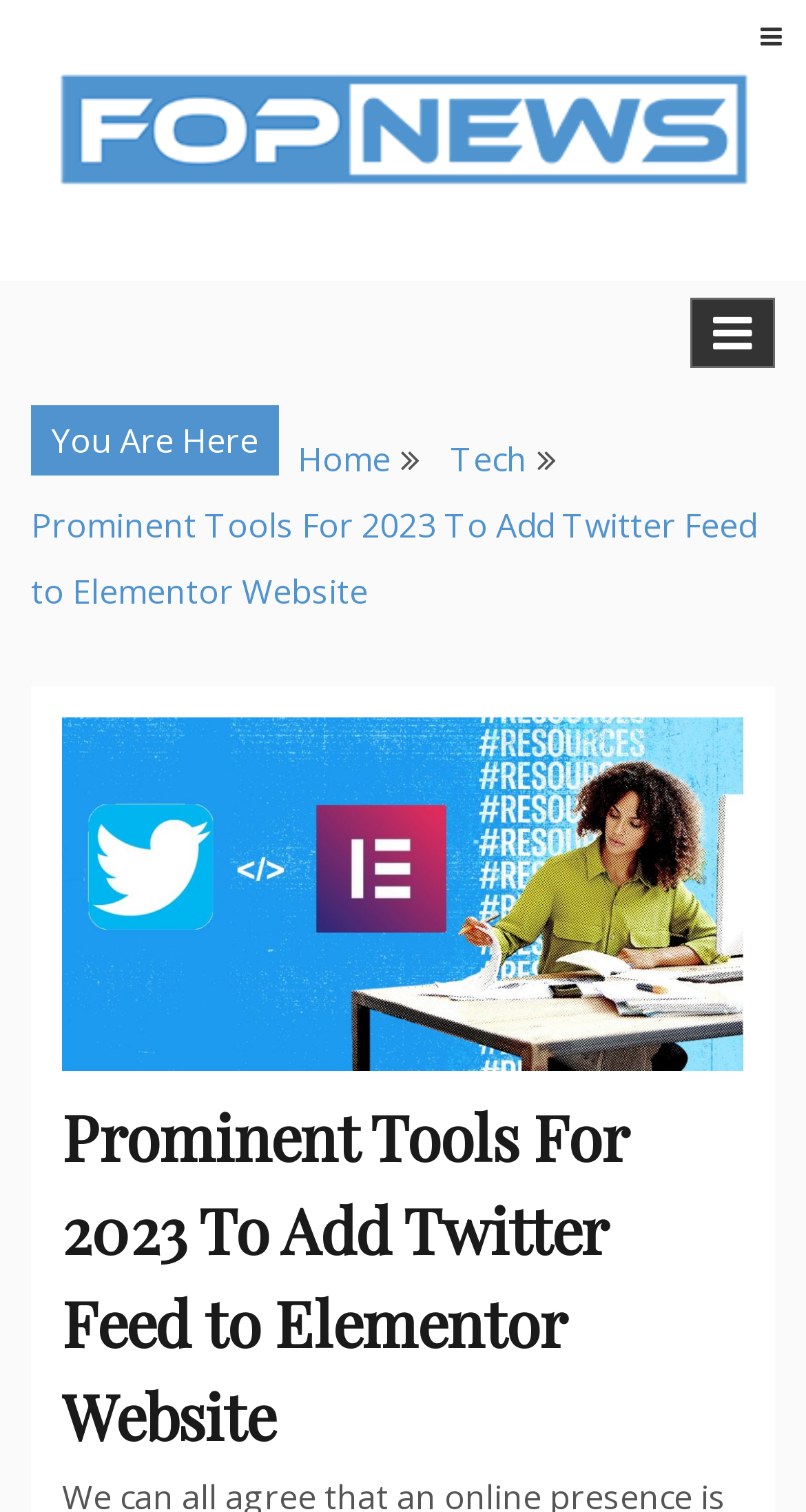What is the icon on the button at the top right corner?
Answer the question with a single word or phrase by looking at the picture.

